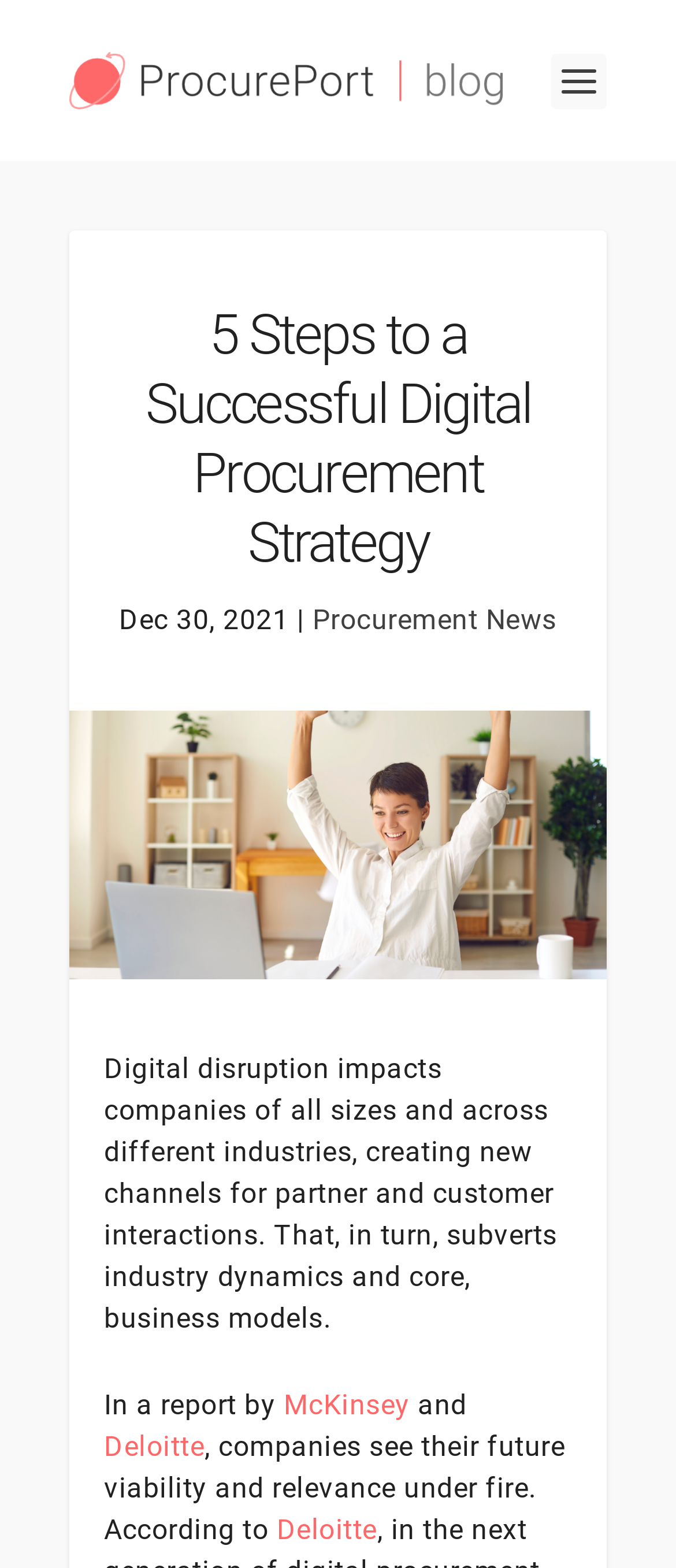What is the purpose of the article?
Give a thorough and detailed response to the question.

I inferred the purpose of the article by looking at the content of the article, which discusses the importance of digital procurement strategy and provides guidance on how to achieve it. The article appears to be educational or informative in nature.